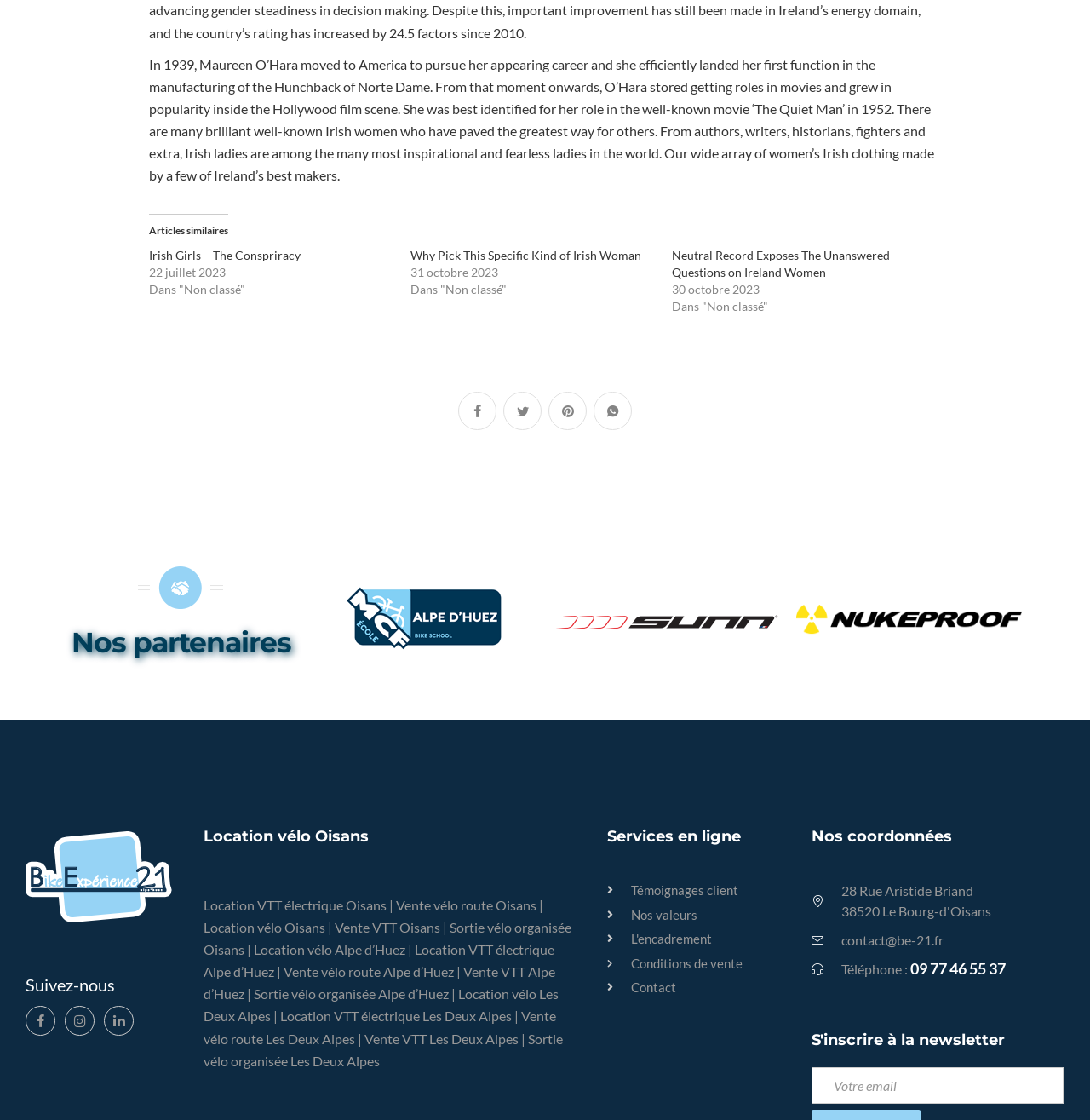How many social media links are there?
Examine the image closely and answer the question with as much detail as possible.

There are four social media links, each represented by an icon, as indicated by the elements with IDs 544, 545, 546, and 548.